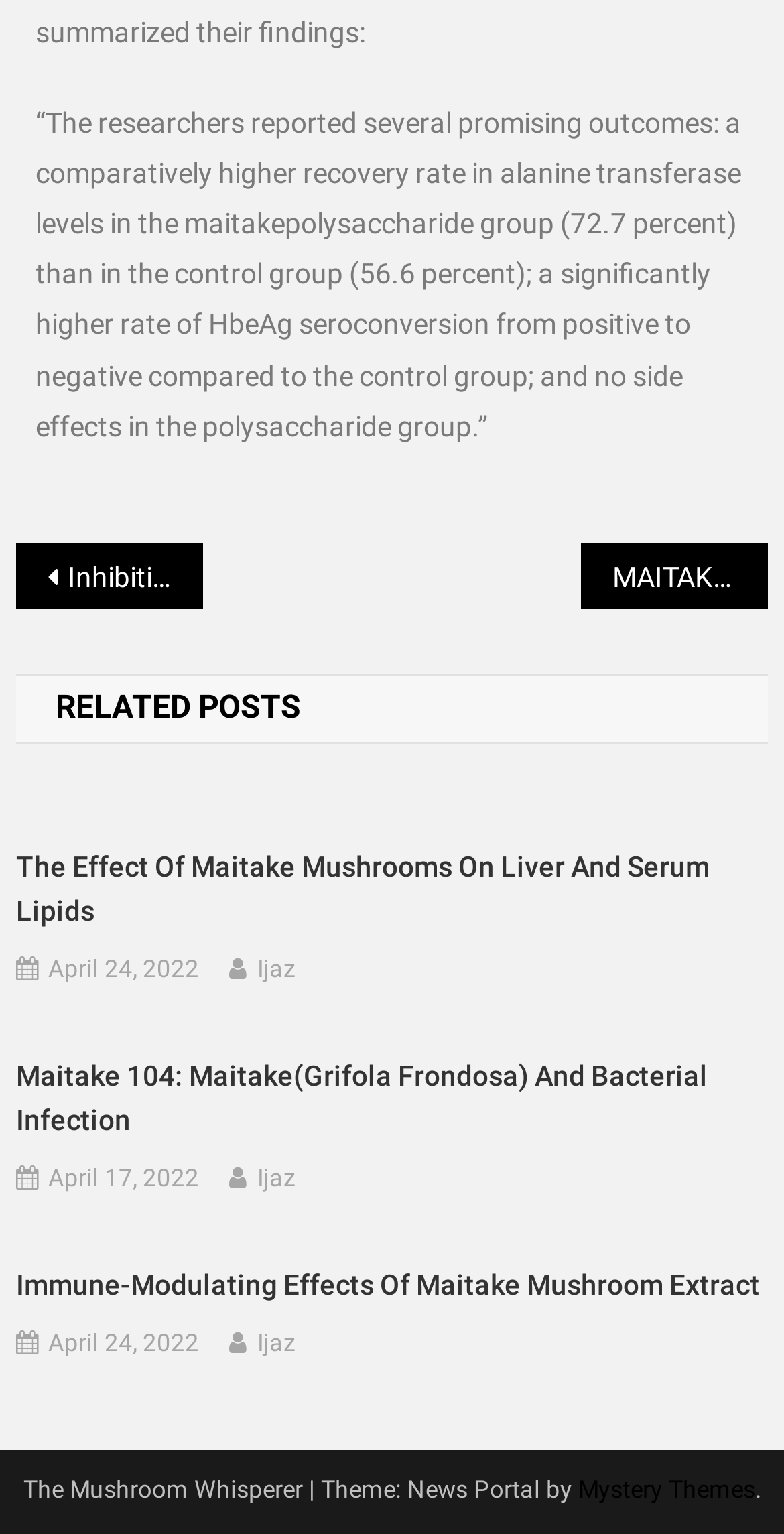How many related posts are there? Examine the screenshot and reply using just one word or a brief phrase.

3